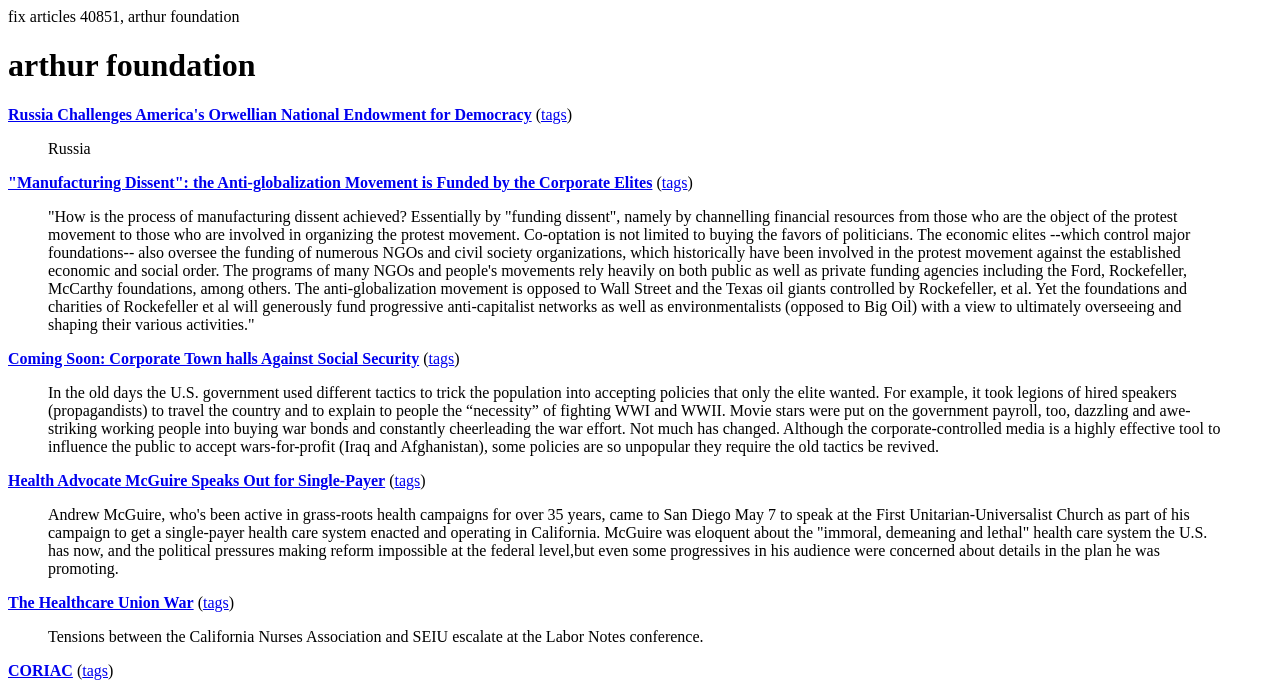Please provide a comprehensive response to the question below by analyzing the image: 
What is the theme of the articles on this webpage?

The theme of the articles on this webpage appears to be politics and social issues, as indicated by the content of the articles. The articles discuss topics such as the anti-globalization movement, healthcare, and labor unions, which are all related to politics and social issues.